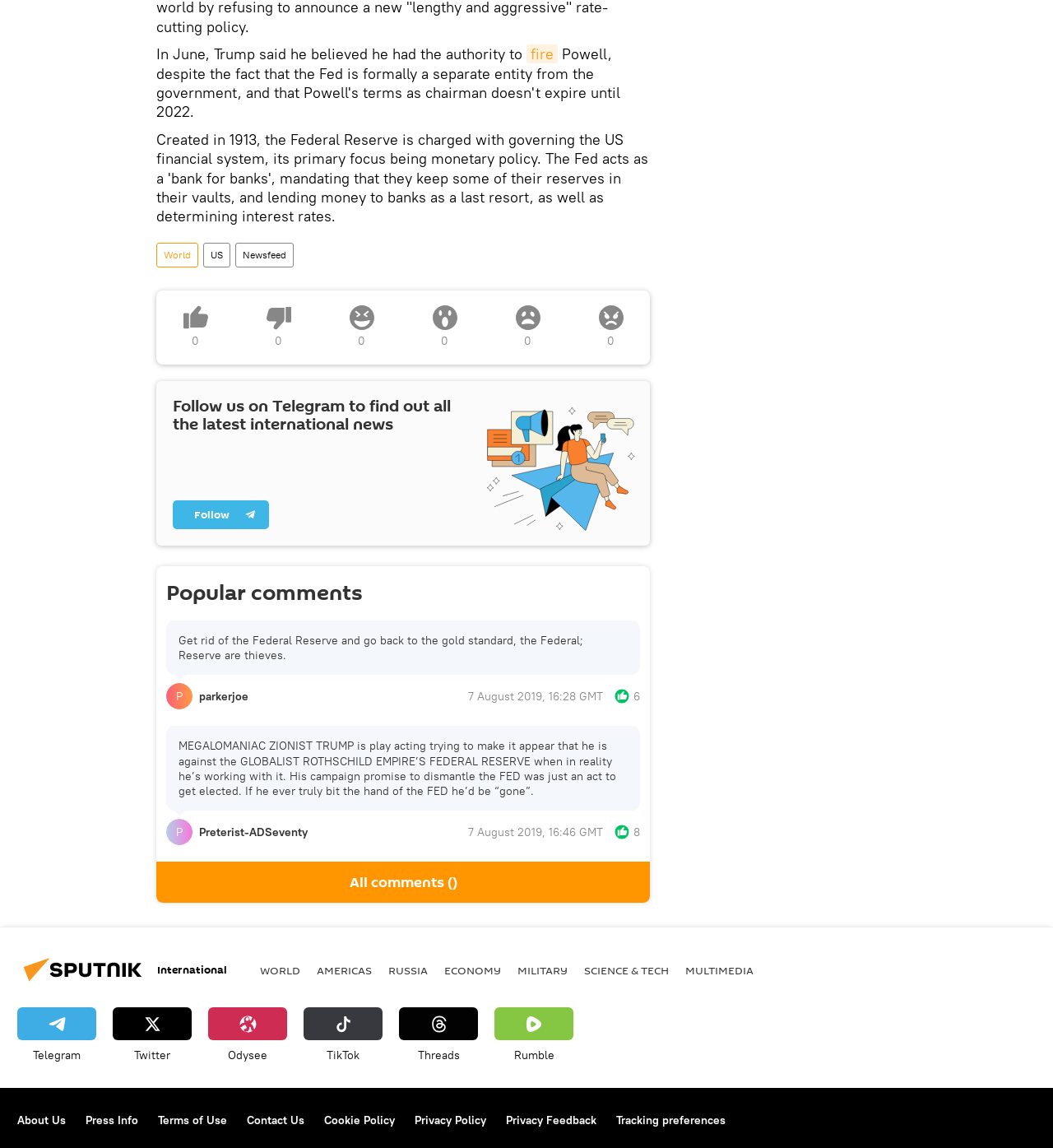Respond concisely with one word or phrase to the following query:
How many comments are there?

2